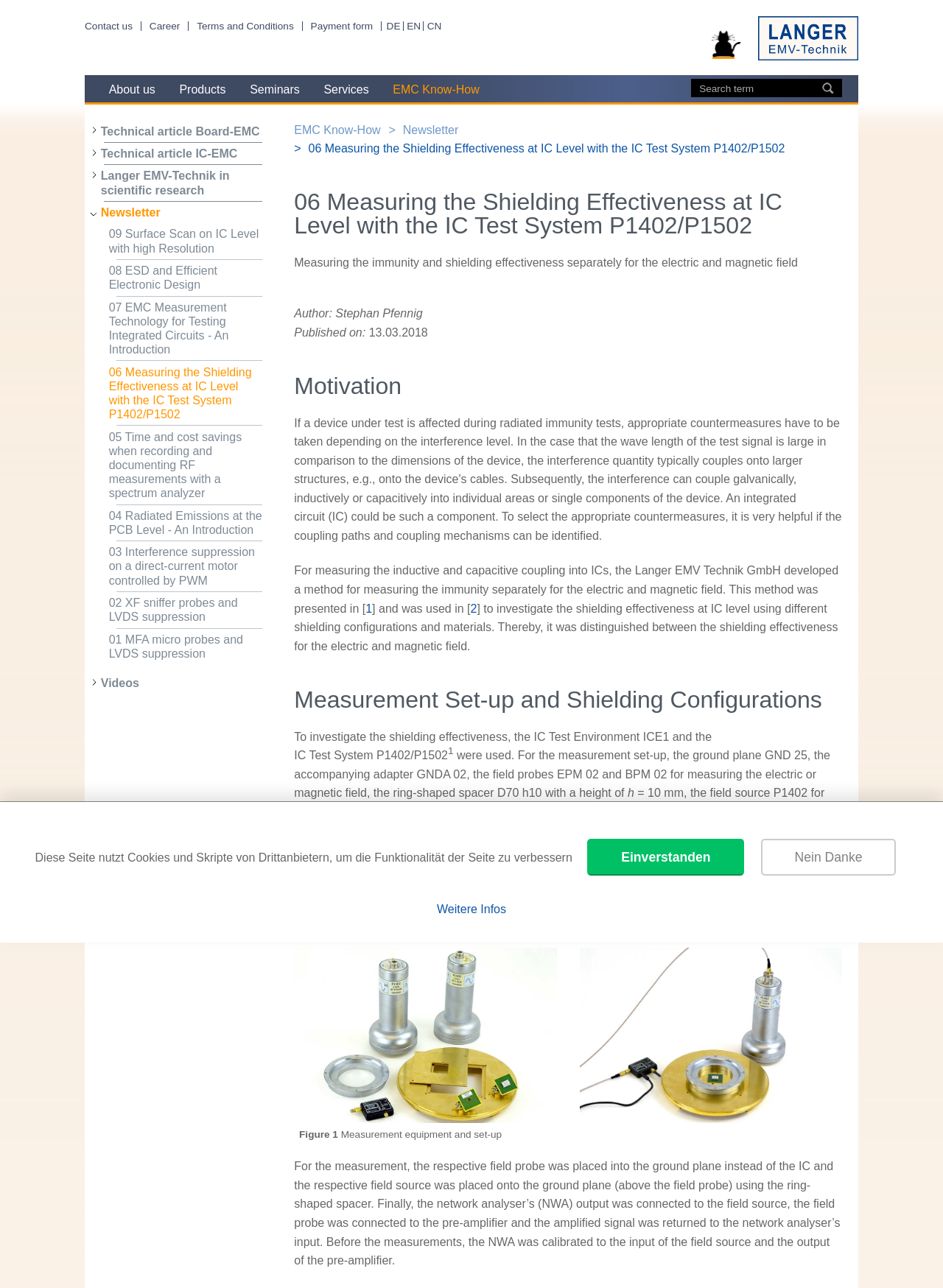Show the bounding box coordinates for the HTML element as described: "aria-label="Email *" name="email" placeholder="Email *"".

None